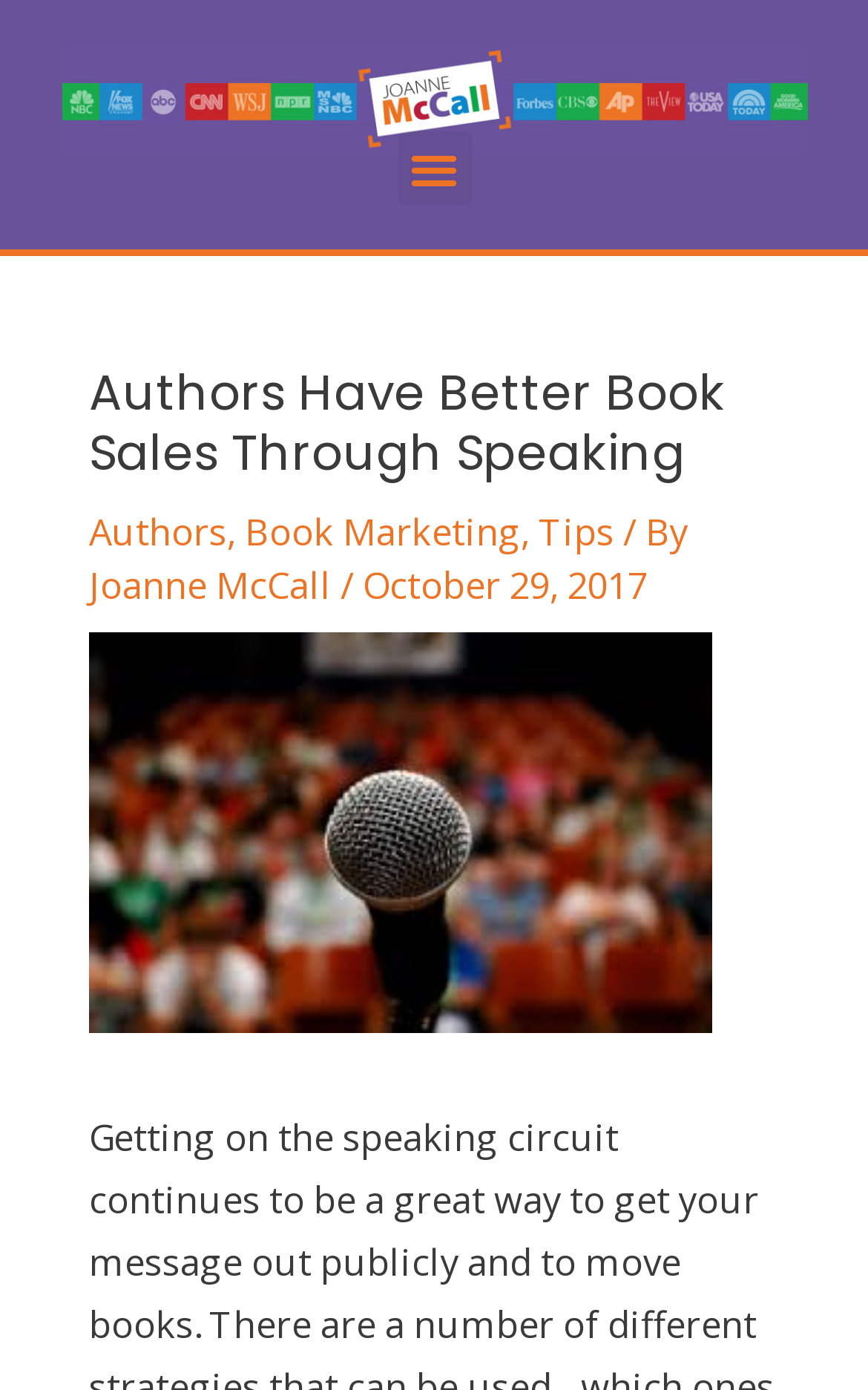Provide a single word or phrase to answer the given question: 
How many categories are listed in the header section?

3